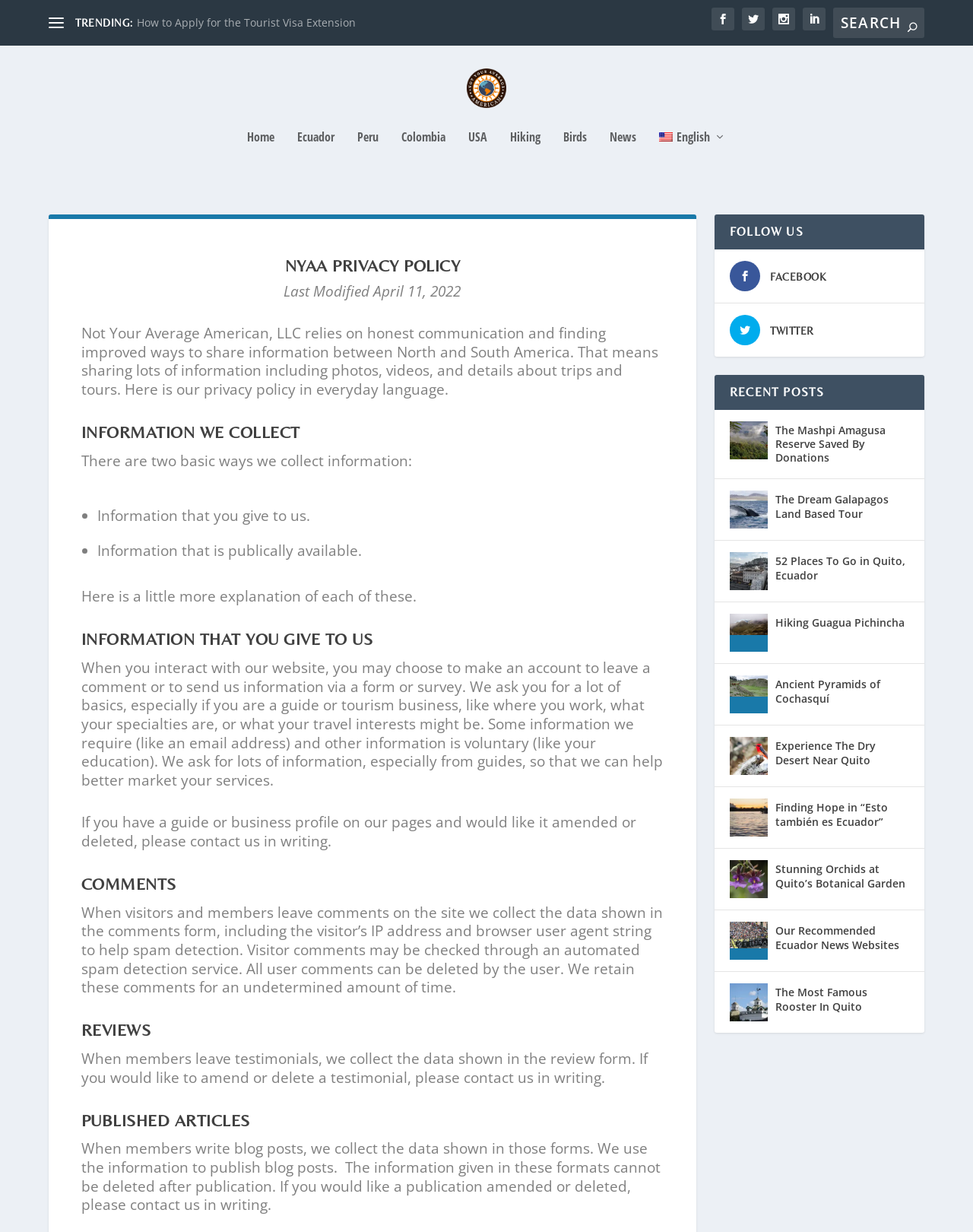Please find the bounding box coordinates of the element that needs to be clicked to perform the following instruction: "Click on the 'Home' link". The bounding box coordinates should be four float numbers between 0 and 1, represented as [left, top, right, bottom].

[0.254, 0.164, 0.282, 0.207]